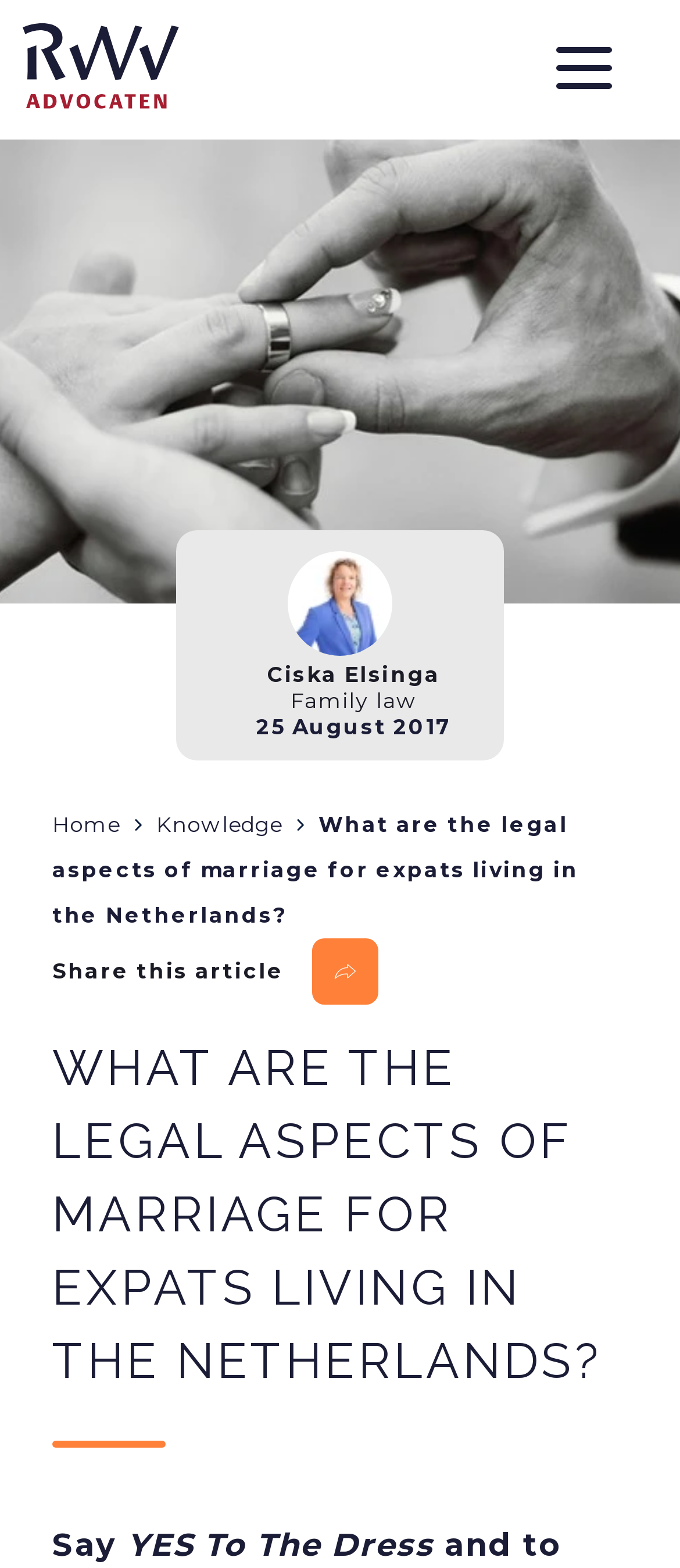Give a one-word or phrase response to the following question: How many languages can the website be viewed in?

2